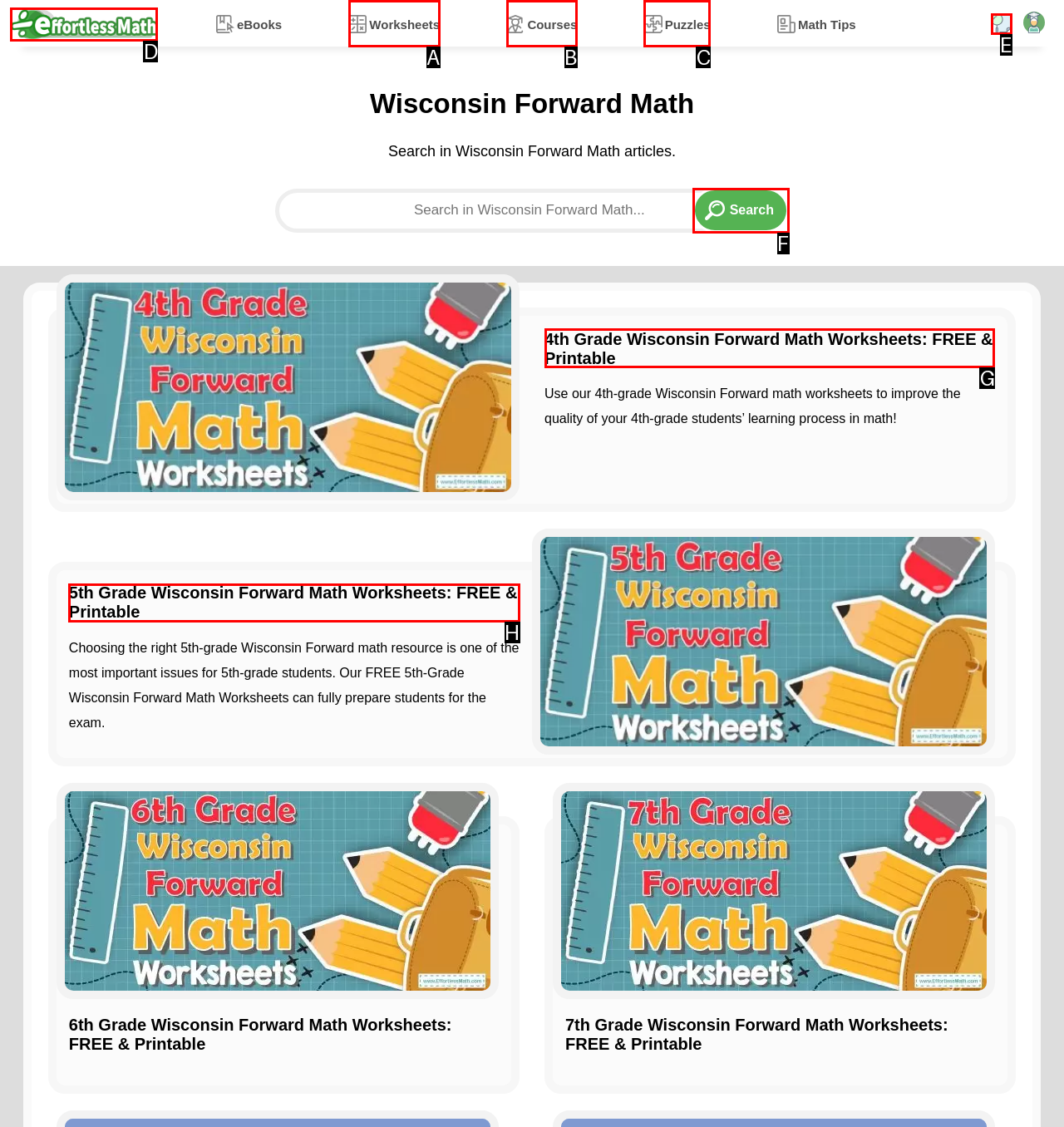Which option should be clicked to execute the task: View 4th Grade Wisconsin Forward Math Worksheets?
Reply with the letter of the chosen option.

G